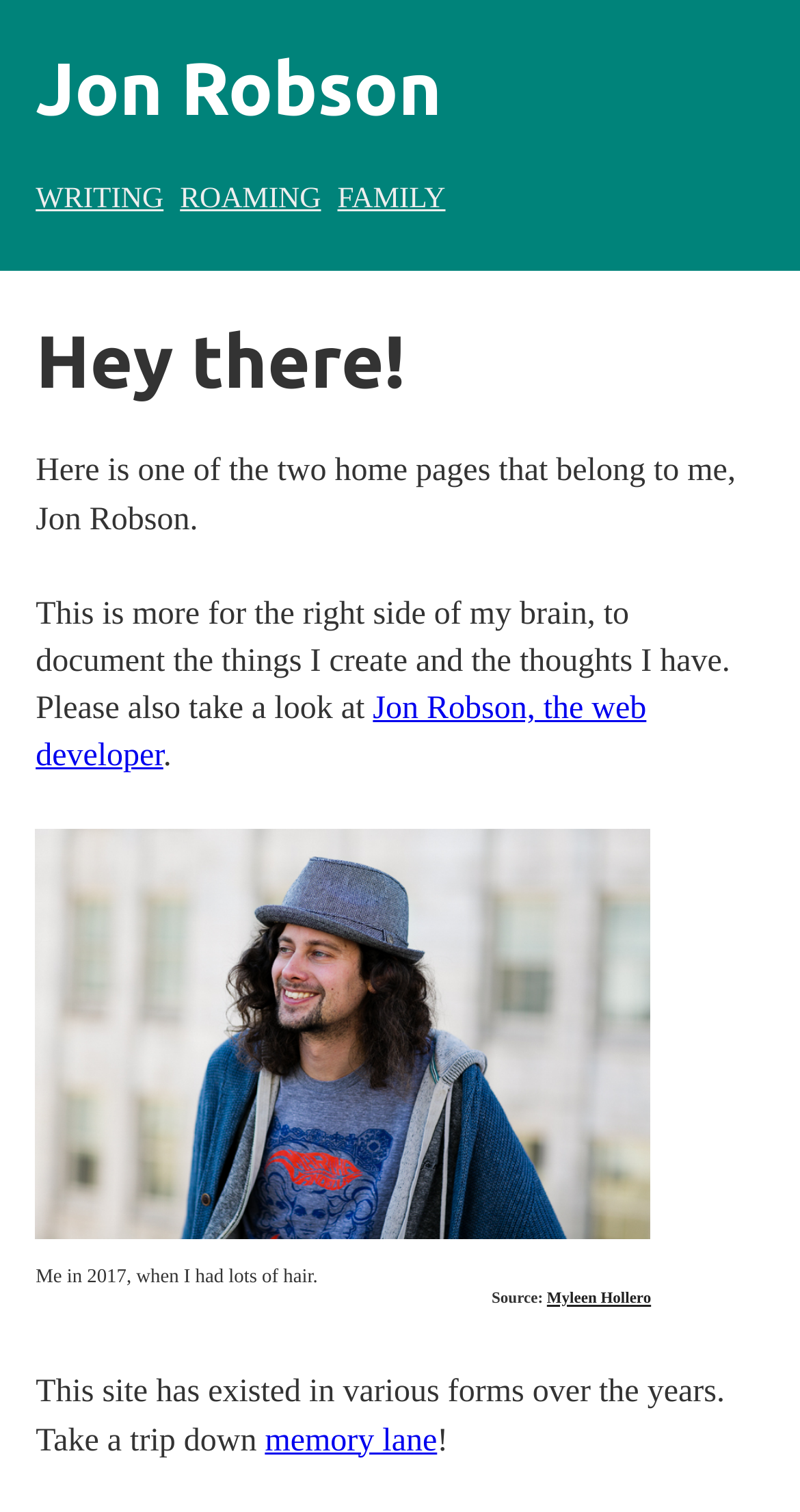What is the purpose of this website?
Please give a well-detailed answer to the question.

The answer can be inferred from the StaticText element that says 'This is more for the right side of my brain, to document the things I create and the thoughts I have.' This suggests that the website is a personal space for the owner to share their creative work and ideas.